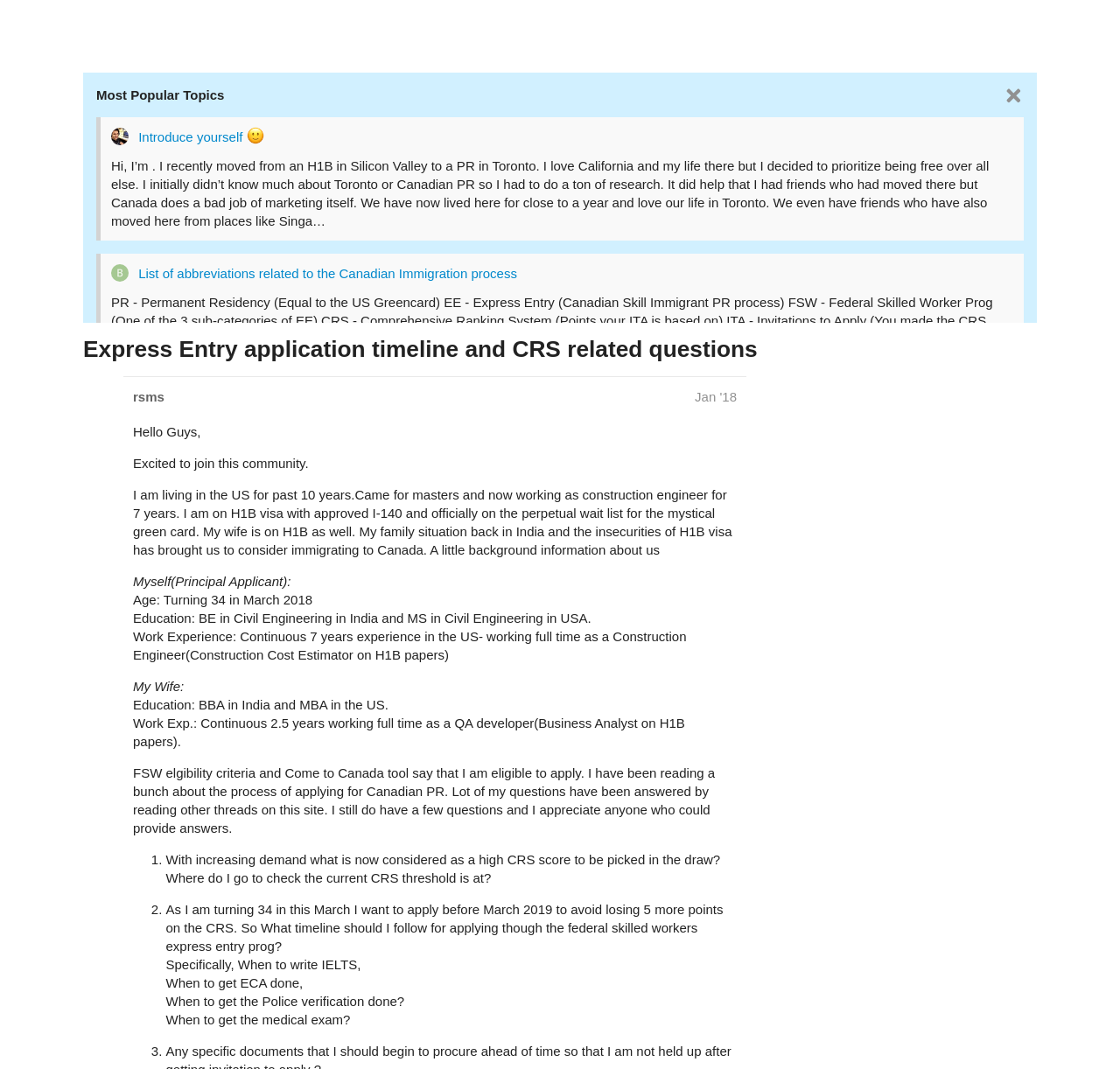Specify the bounding box coordinates of the element's region that should be clicked to achieve the following instruction: "Check the replies". The bounding box coordinates consist of four float numbers between 0 and 1, in the format [left, top, right, bottom].

[0.27, 0.013, 0.3, 0.025]